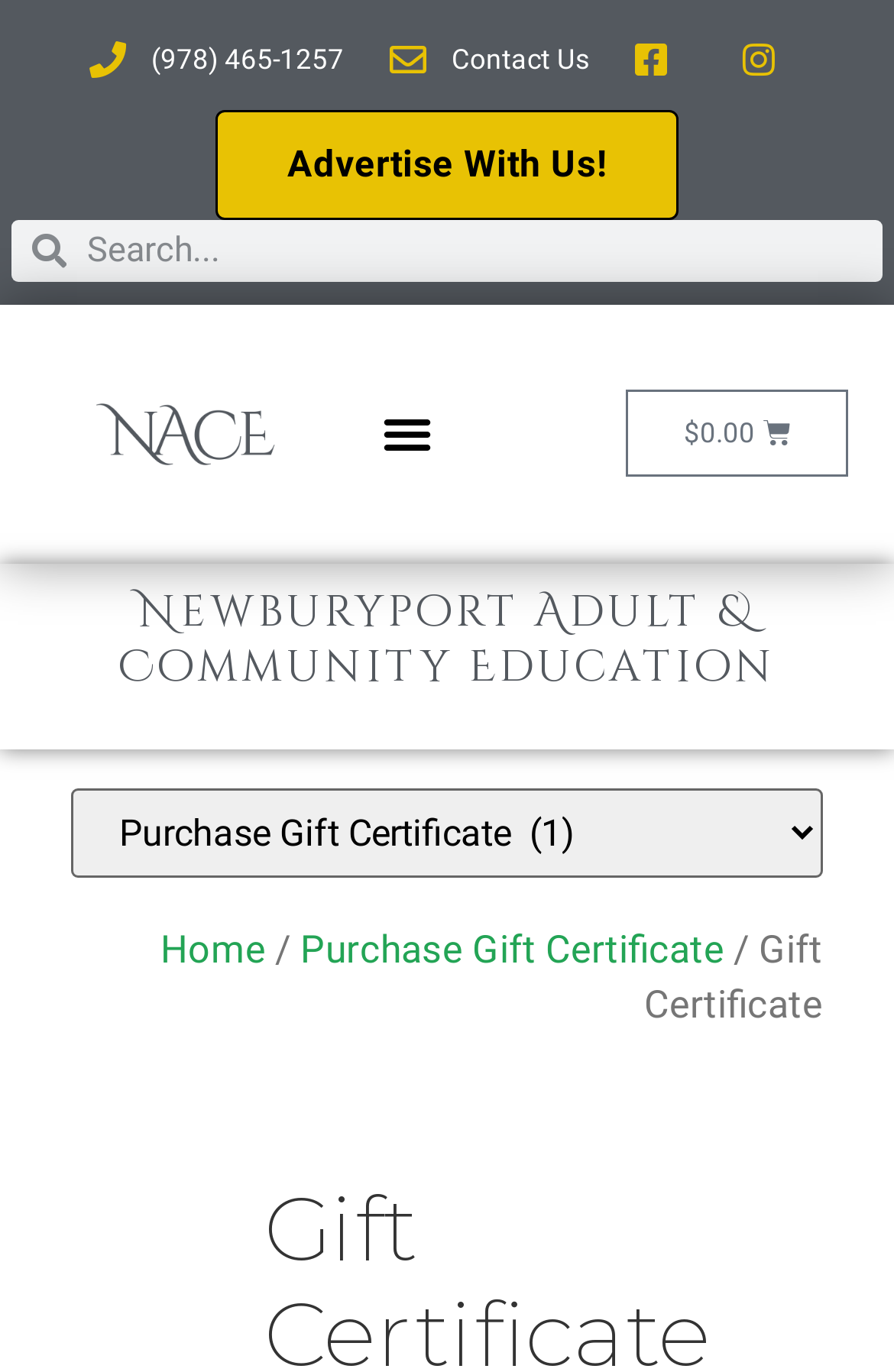Please provide a one-word or short phrase answer to the question:
What is the phone number to contact?

(978) 465-1257